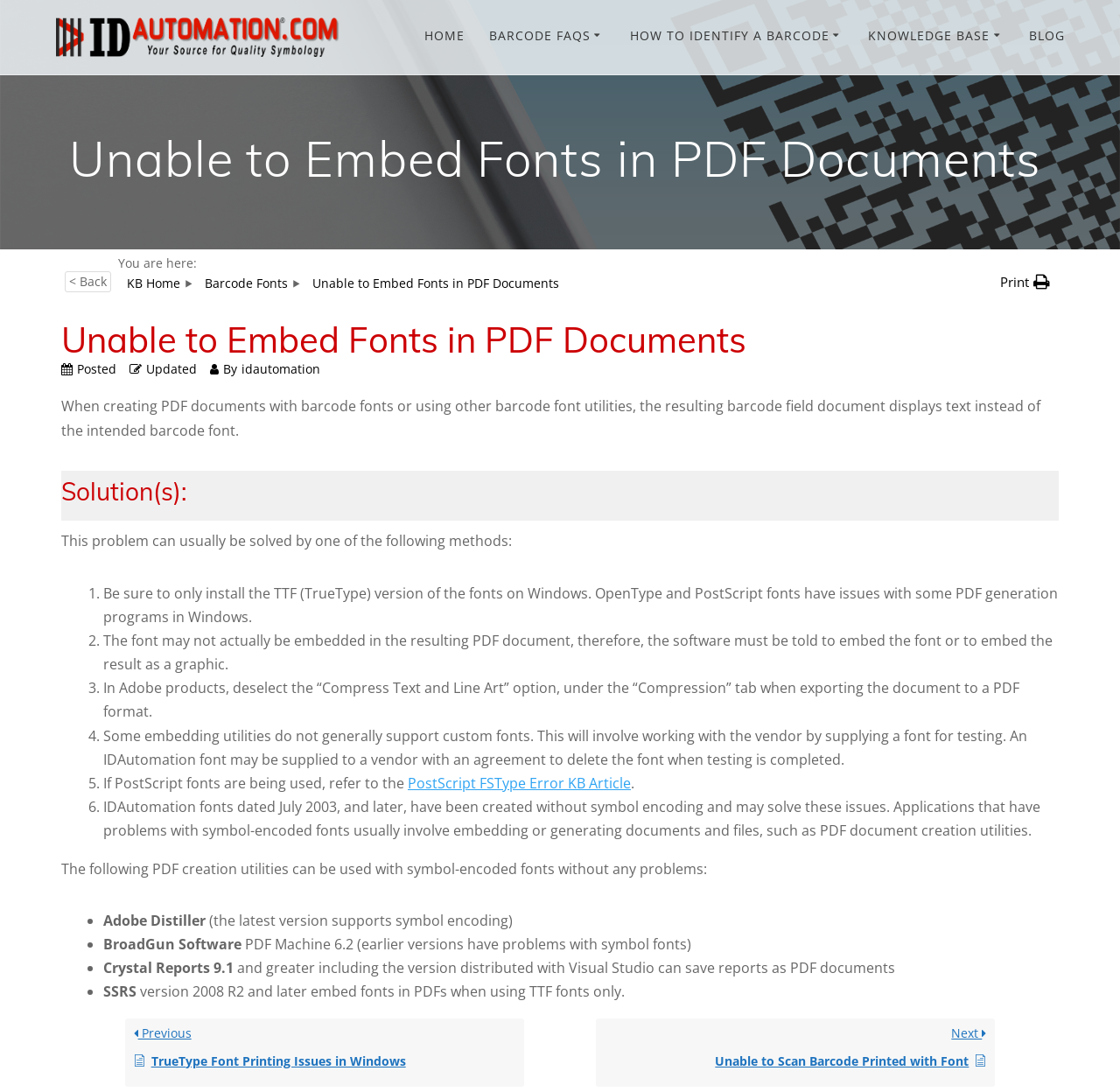Using the provided element description: "UTF-8 Barcode Unicode Character Encoding", determine the bounding box coordinates of the corresponding UI element in the screenshot.

[0.657, 0.349, 0.925, 0.382]